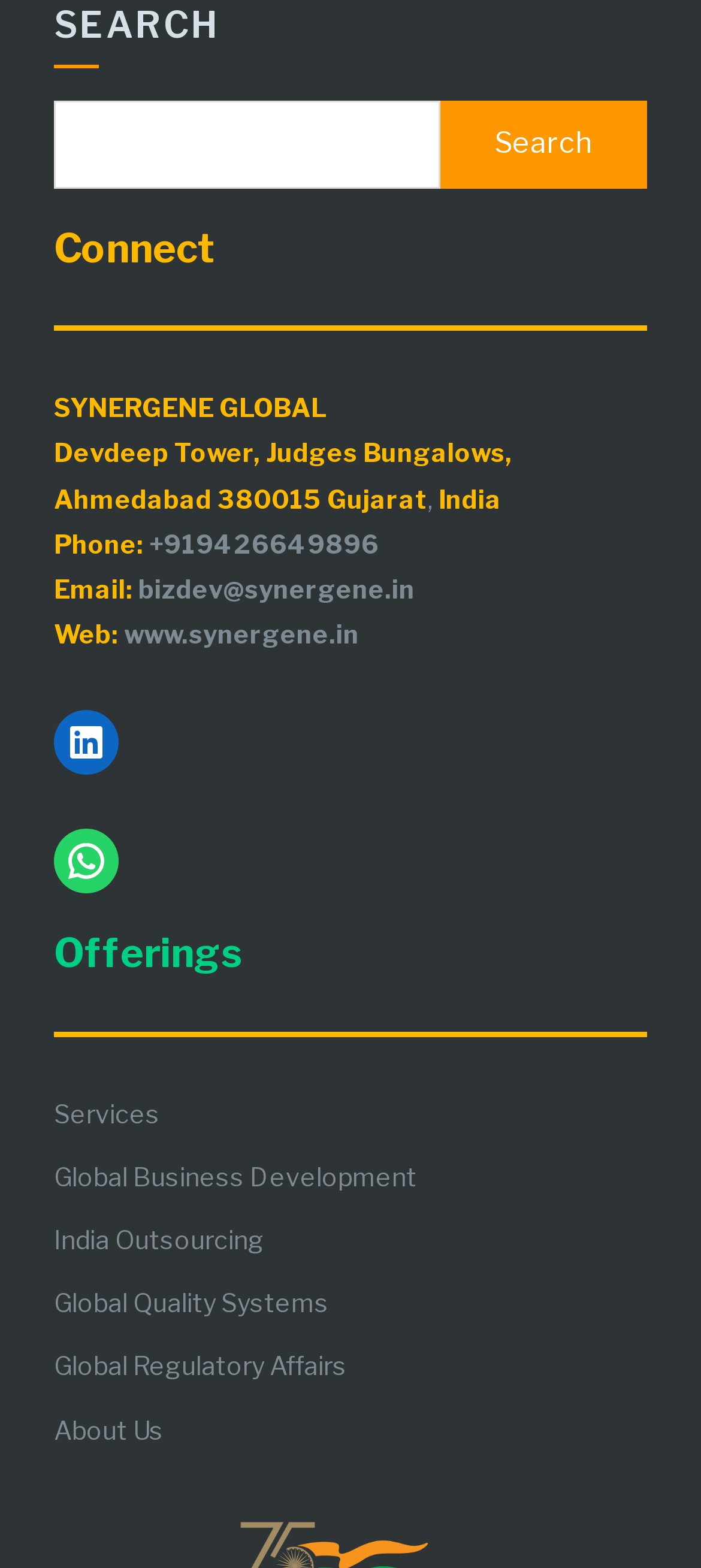Give a one-word or phrase response to the following question: How many social media links are there?

2